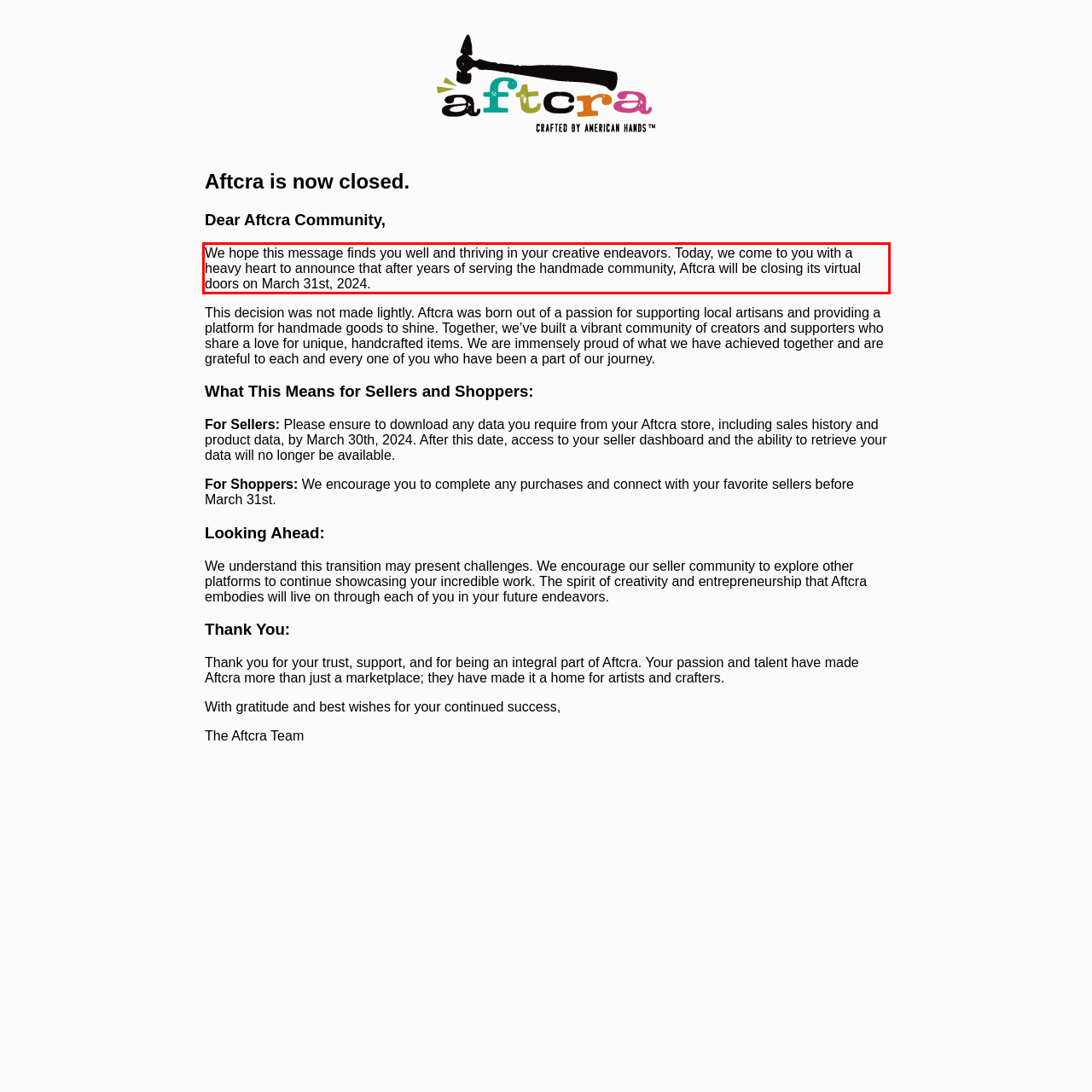Given a webpage screenshot with a red bounding box, perform OCR to read and deliver the text enclosed by the red bounding box.

We hope this message finds you well and thriving in your creative endeavors. Today, we come to you with a heavy heart to announce that after years of serving the handmade community, Aftcra will be closing its virtual doors on March 31st, 2024.